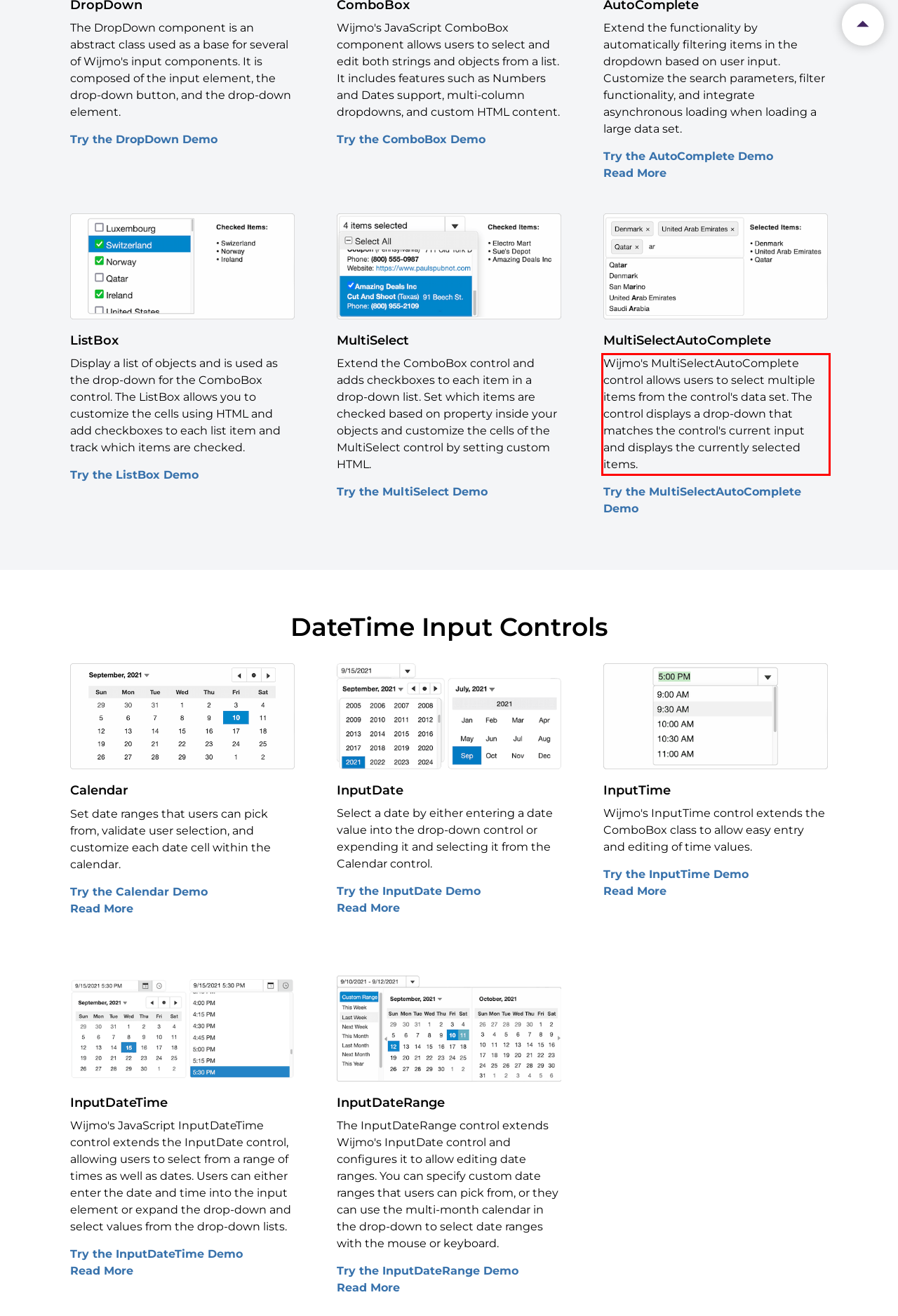Analyze the screenshot of a webpage where a red rectangle is bounding a UI element. Extract and generate the text content within this red bounding box.

Wijmo's MultiSelectAutoComplete control allows users to select multiple items from the control's data set. The control displays a drop-down that matches the control's current input and displays the currently selected items.